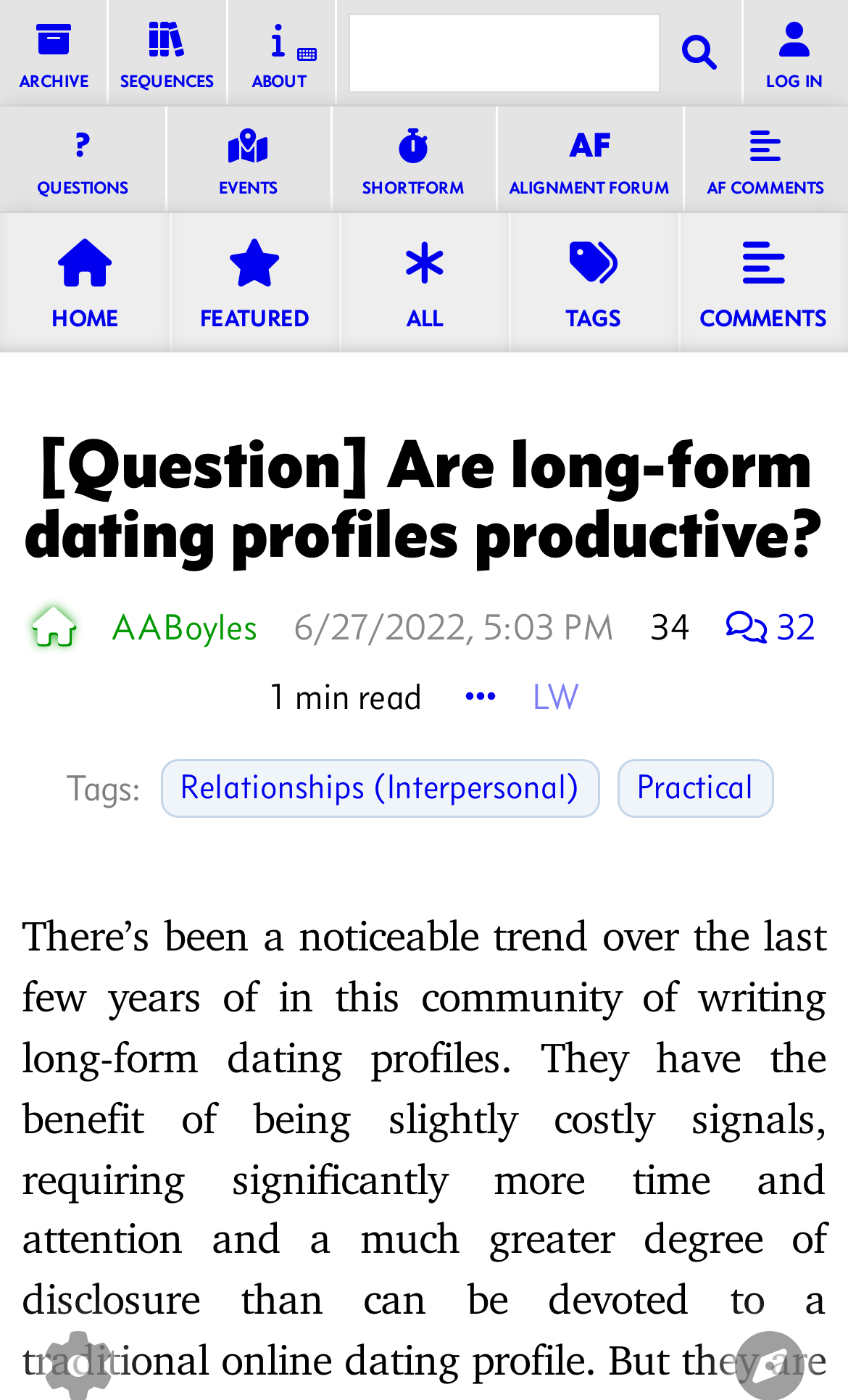Generate a detailed explanation of the webpage's features and information.

This webpage appears to be a discussion forum or blog post on the topic of whether long-form dating profiles are productive. At the top of the page, there is a navigation menu with several links, including "ARCHIVE", "SEQUENCES", "ABOUT", and a search box. Below the navigation menu, there are several sections, including "Latest Shortform posts", "Latest frontpage posts", "Latest featured posts", and "Latest posts from all sections", each with their own set of links.

The main content of the page is a question post titled "[Question] Are long-form dating profiles productive?" with a username "AABoyles" and a timestamp "6/27/2022, 5:03 PM" below it. The post has 17 votes and 99 words, with a "min read" indicator. There are also several tags and categories associated with the post, including "Relationships (Interpersonal)" and "Practical".

On the right side of the post, there is a column with several links, including "LW" and a link with a number "32" icon. There is also a small icon with a speech bubble, which may indicate a comment or discussion feature. Overall, the webpage appears to be a discussion forum or blog post with a focus on sharing and discussing ideas and opinions.